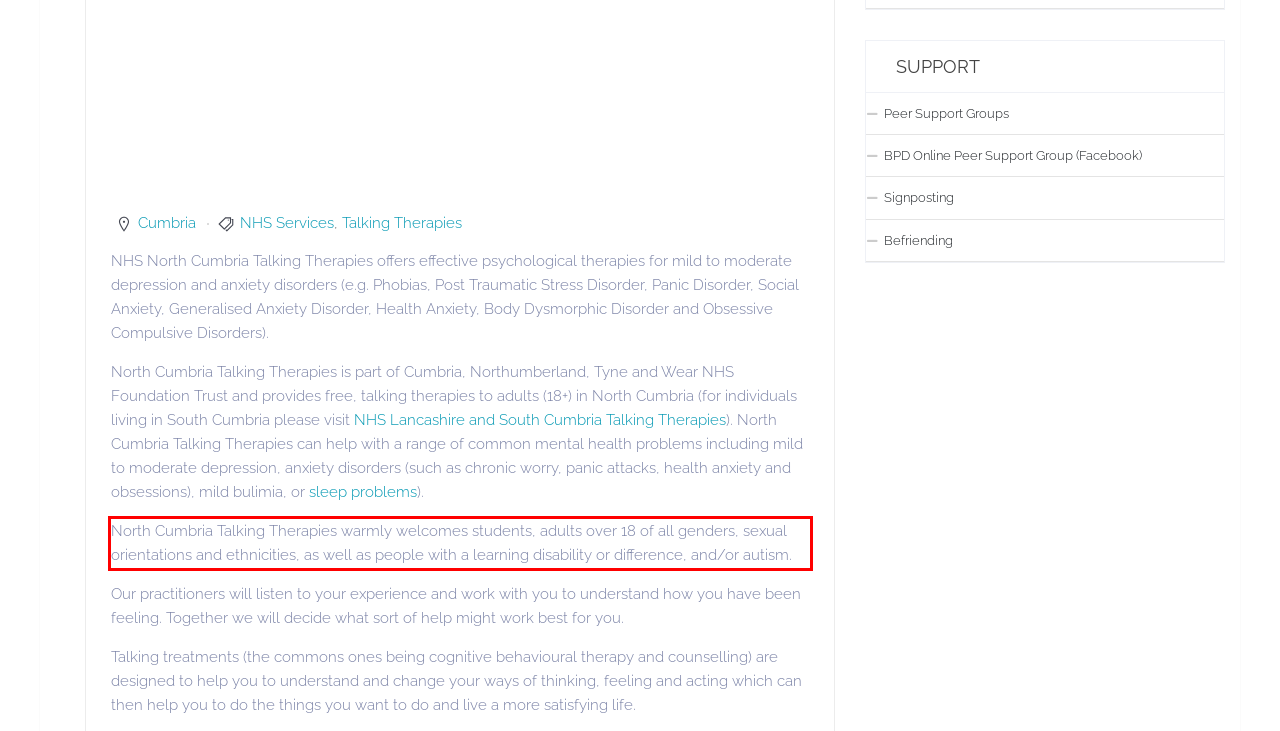Look at the provided screenshot of the webpage and perform OCR on the text within the red bounding box.

North Cumbria Talking Therapies warmly welcomes students, adults over 18 of all genders, sexual orientations and ethnicities, as well as people with a learning disability or difference, and/or autism.